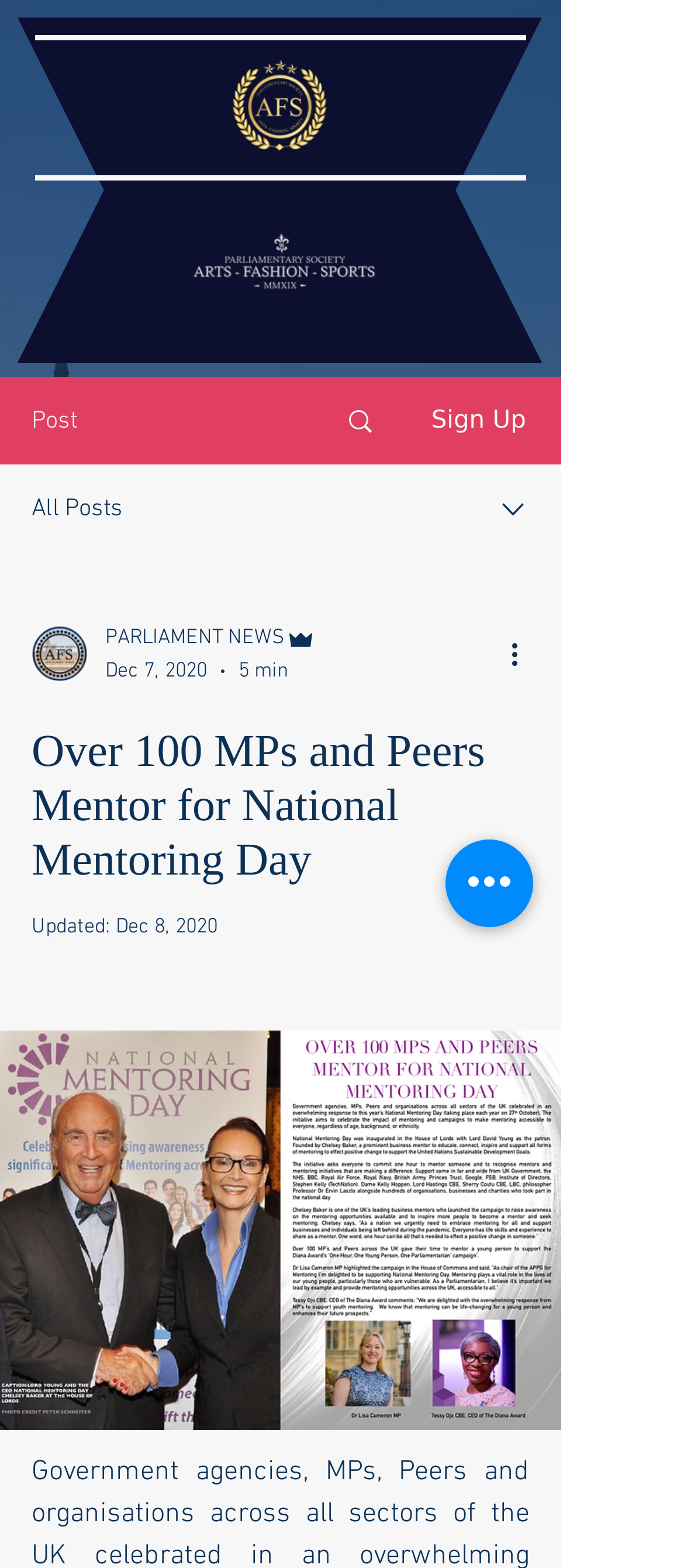What is the category of the post?
Relying on the image, give a concise answer in one word or a brief phrase.

PARLIAMENT NEWS